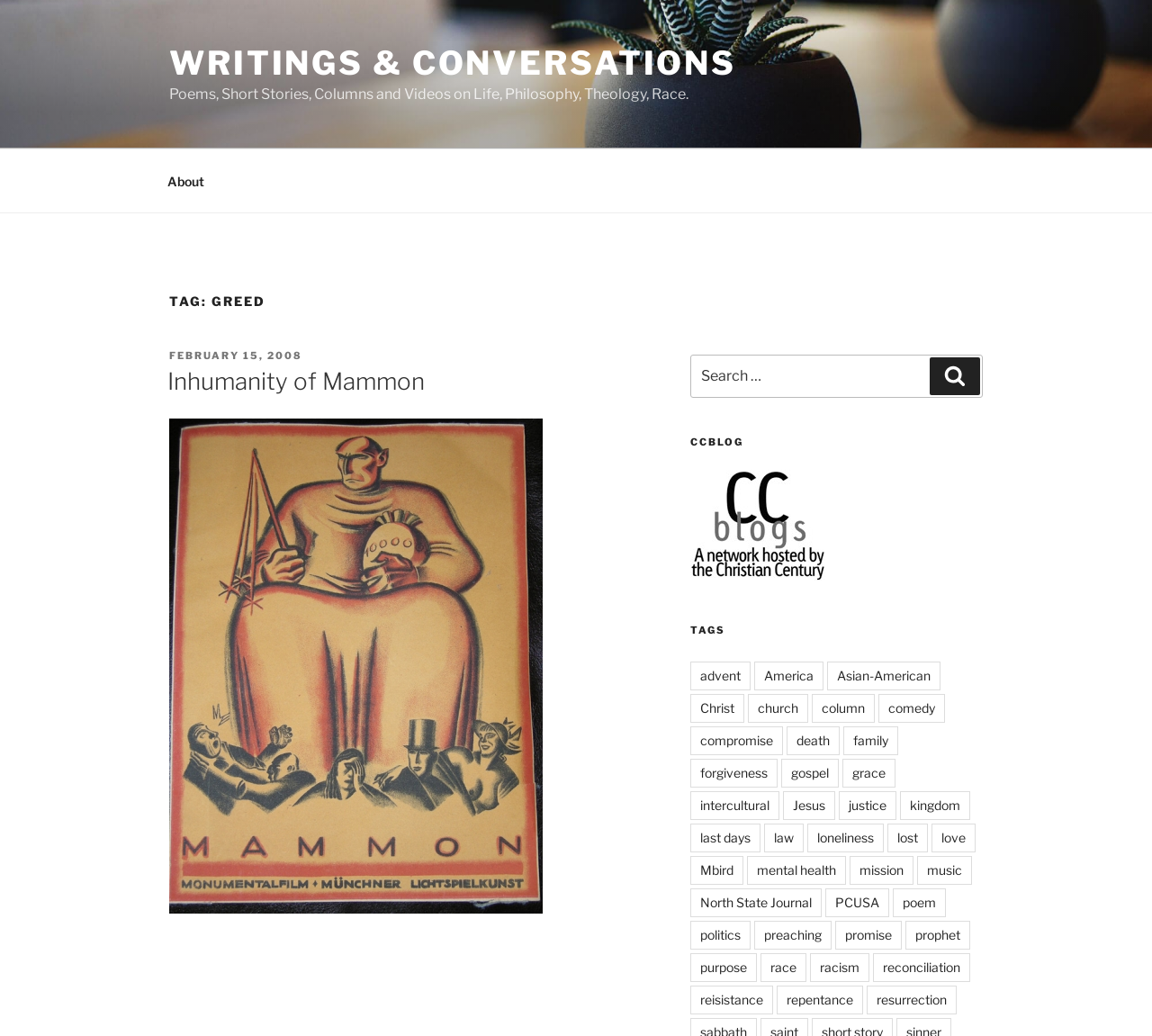Specify the bounding box coordinates of the element's area that should be clicked to execute the given instruction: "Learn more about 'Greed'". The coordinates should be four float numbers between 0 and 1, i.e., [left, top, right, bottom].

[0.147, 0.282, 0.853, 0.299]